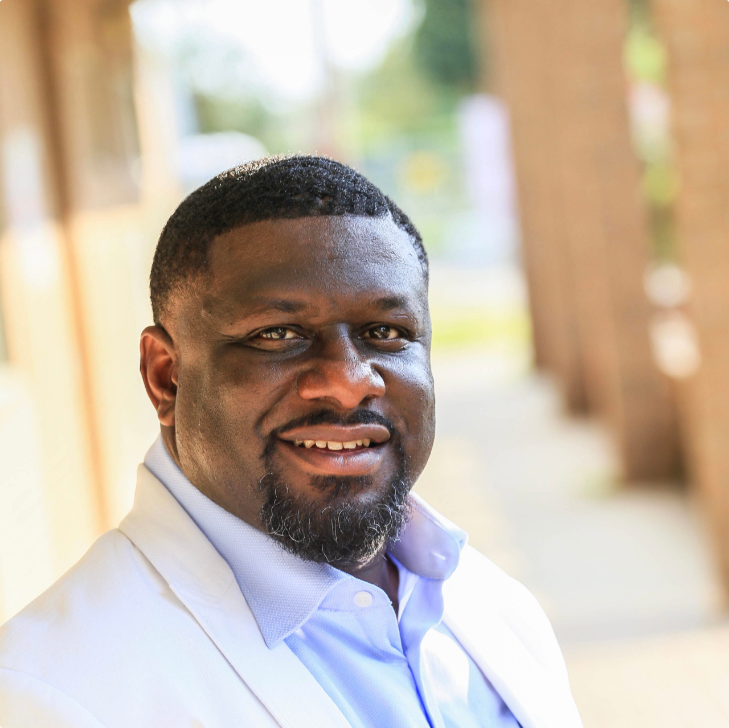What is Antonio T-Made Taylor's profession?
Based on the image, give a concise answer in the form of a single word or short phrase.

Member of civilian review board and co-founder